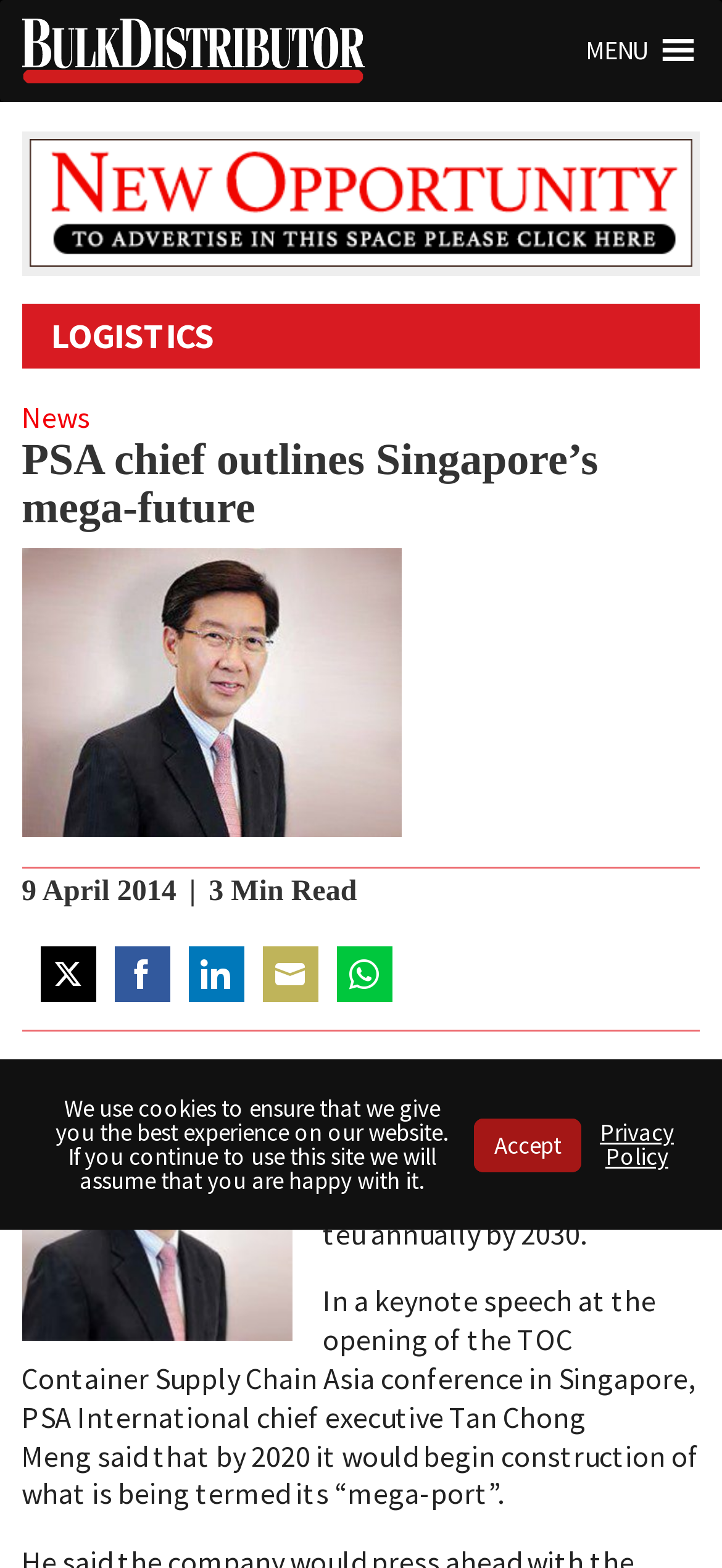Could you identify the text that serves as the heading for this webpage?

PSA chief outlines Singapore’s mega-future